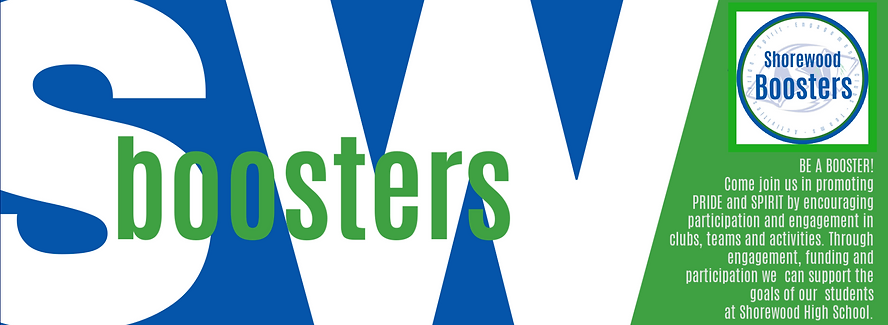Please answer the following question using a single word or phrase: 
What is the purpose of the Shorewood Boosters?

Foster involvement and enthusiasm